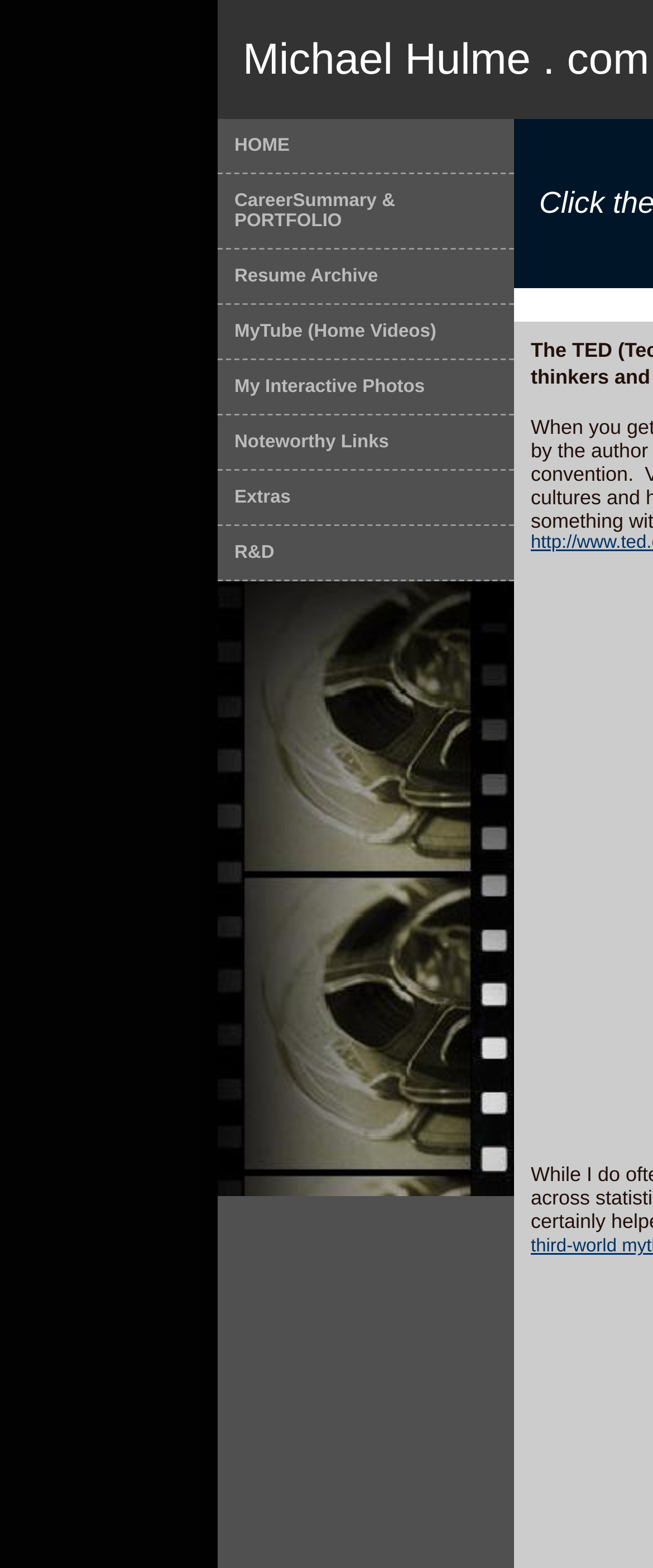Create a detailed narrative describing the layout and content of the webpage.

This webpage is a multimedia resume addendum for Michael Hulme, a 3D Animation and Simulation Executive. At the top, there are seven links, each with a corresponding heading, arranged horizontally across the page. These links are "HOME", "CareerSummary & PORTFOLIO", "Resume Archive", "MyTube (Home Videos)", "My Interactive Photos", "Noteworthy Links", and "Extras", followed by "R&D" at the far right. 

The "R&D" link has a small text element, "\xa0", positioned to its right. The links and their corresponding headings are evenly spaced and take up the majority of the top section of the page.